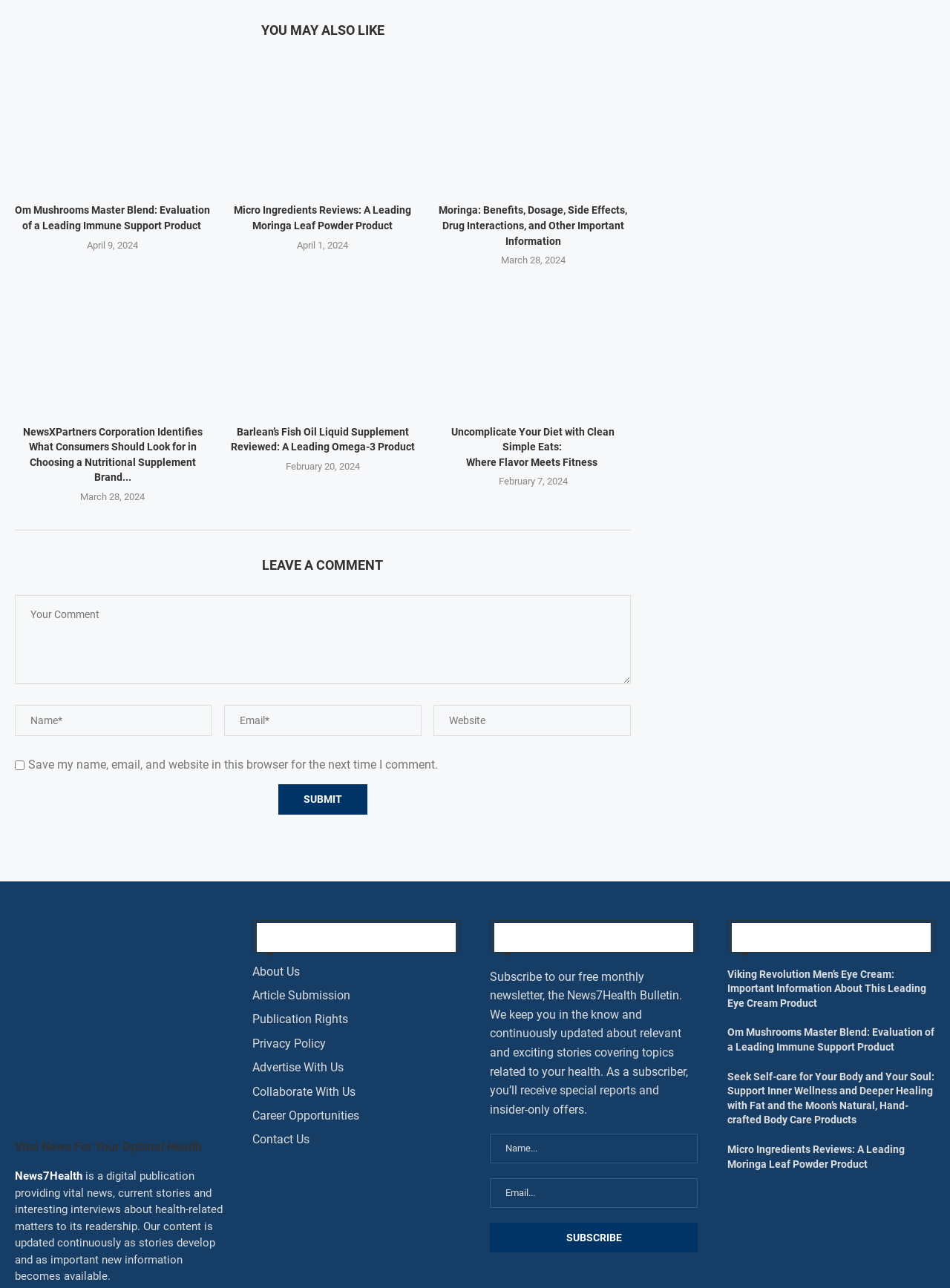Provide the bounding box coordinates of the HTML element described by the text: "Terms and Conditions". The coordinates should be in the format [left, top, right, bottom] with values between 0 and 1.

None